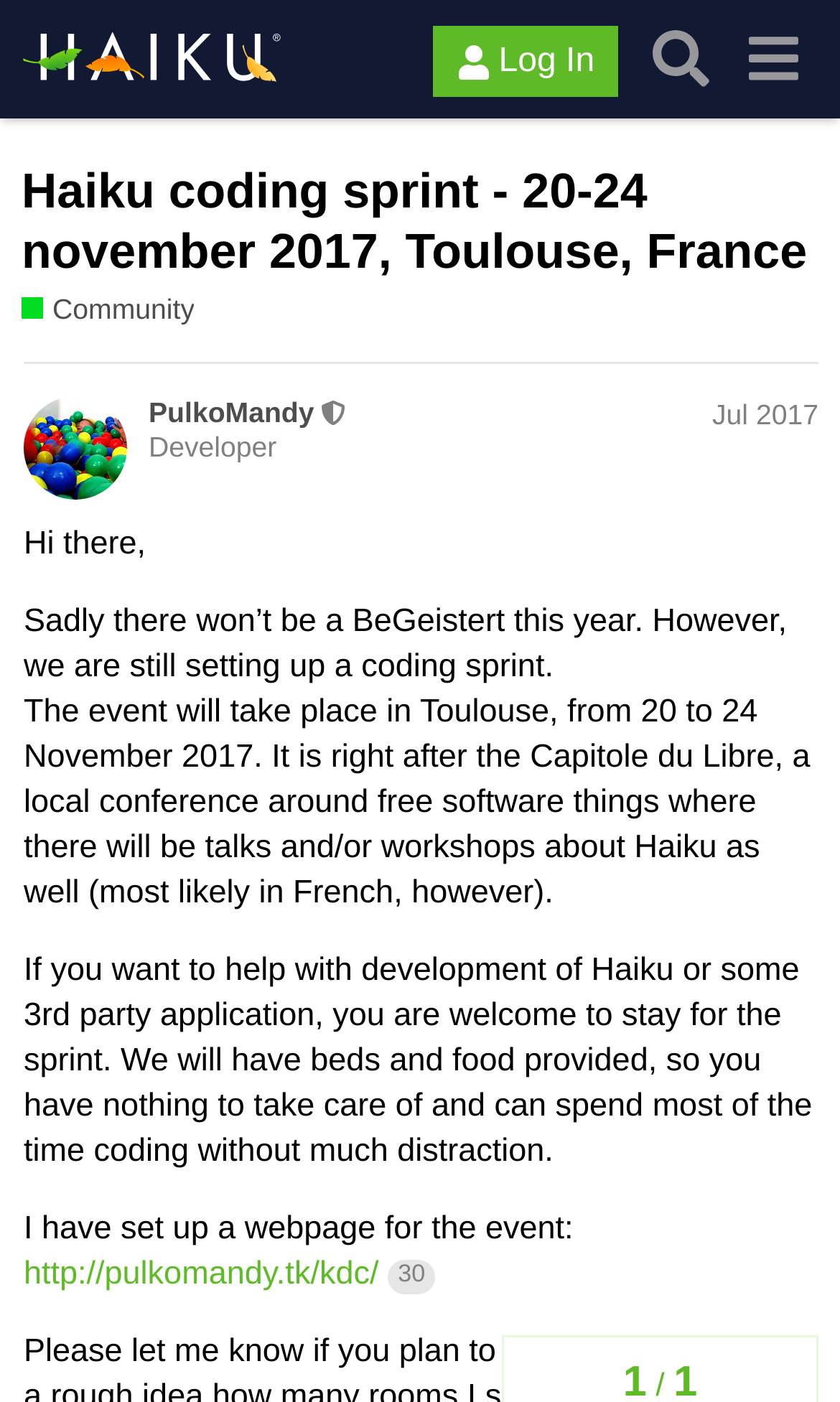Identify the bounding box coordinates of the region that needs to be clicked to carry out this instruction: "Visit the Haiku Community page". Provide these coordinates as four float numbers ranging from 0 to 1, i.e., [left, top, right, bottom].

[0.026, 0.015, 0.338, 0.07]